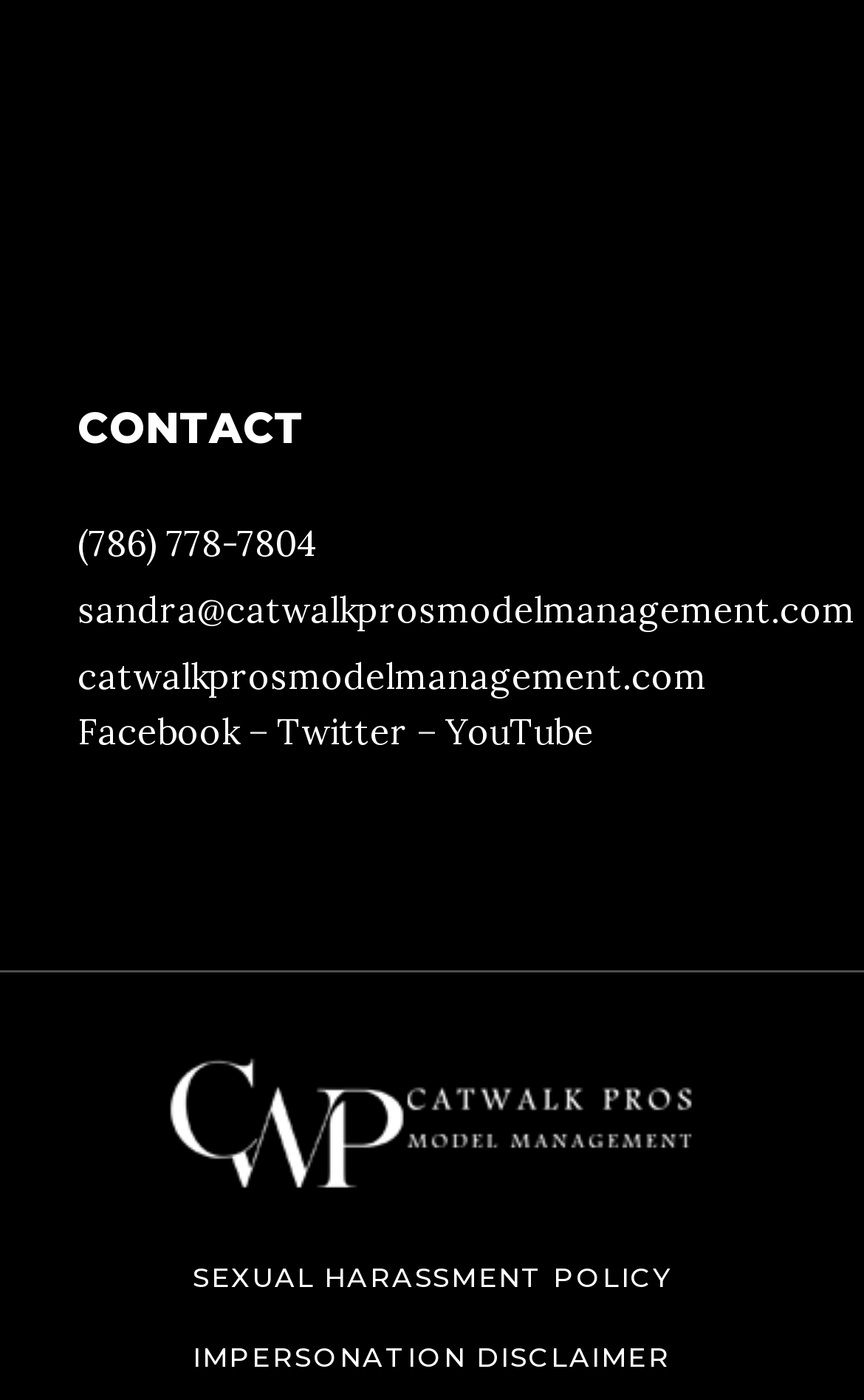Please identify the bounding box coordinates of the element that needs to be clicked to perform the following instruction: "Call the phone number".

[0.09, 0.371, 0.369, 0.403]